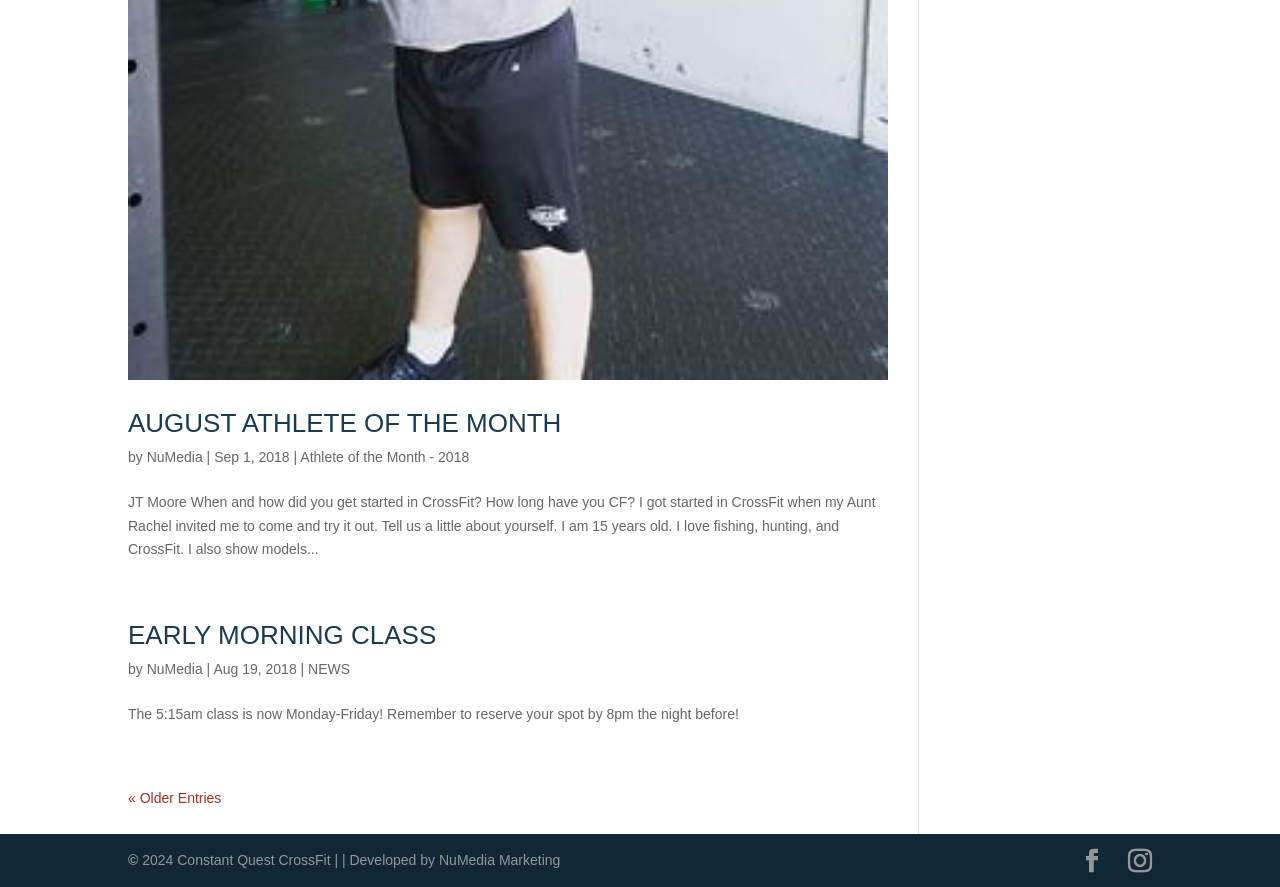Identify the bounding box coordinates necessary to click and complete the given instruction: "View older entries".

[0.1, 0.89, 0.173, 0.908]